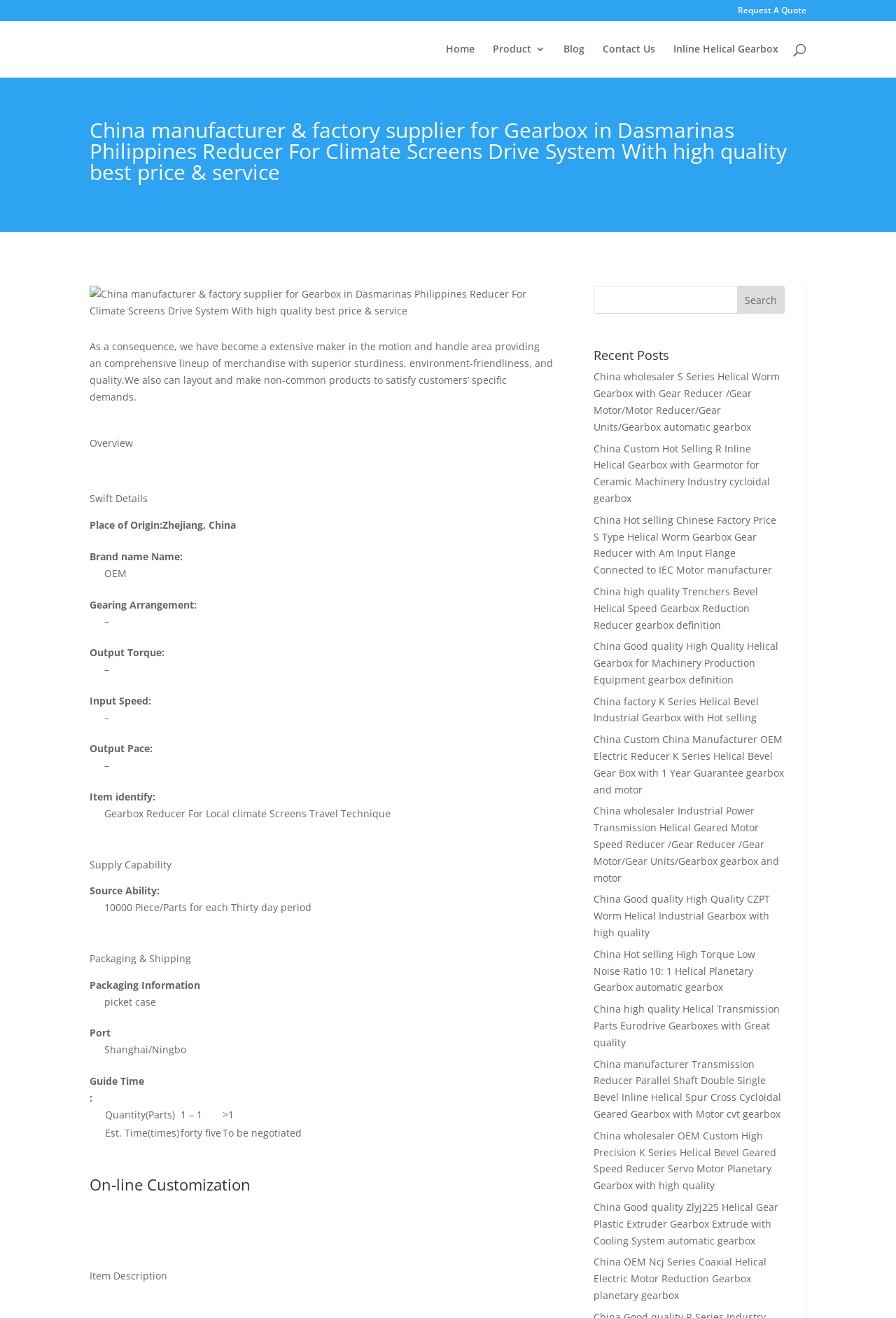What is the port of shipment for the gearbox?
Using the image as a reference, give a one-word or short phrase answer.

Shanghai/Ningbo